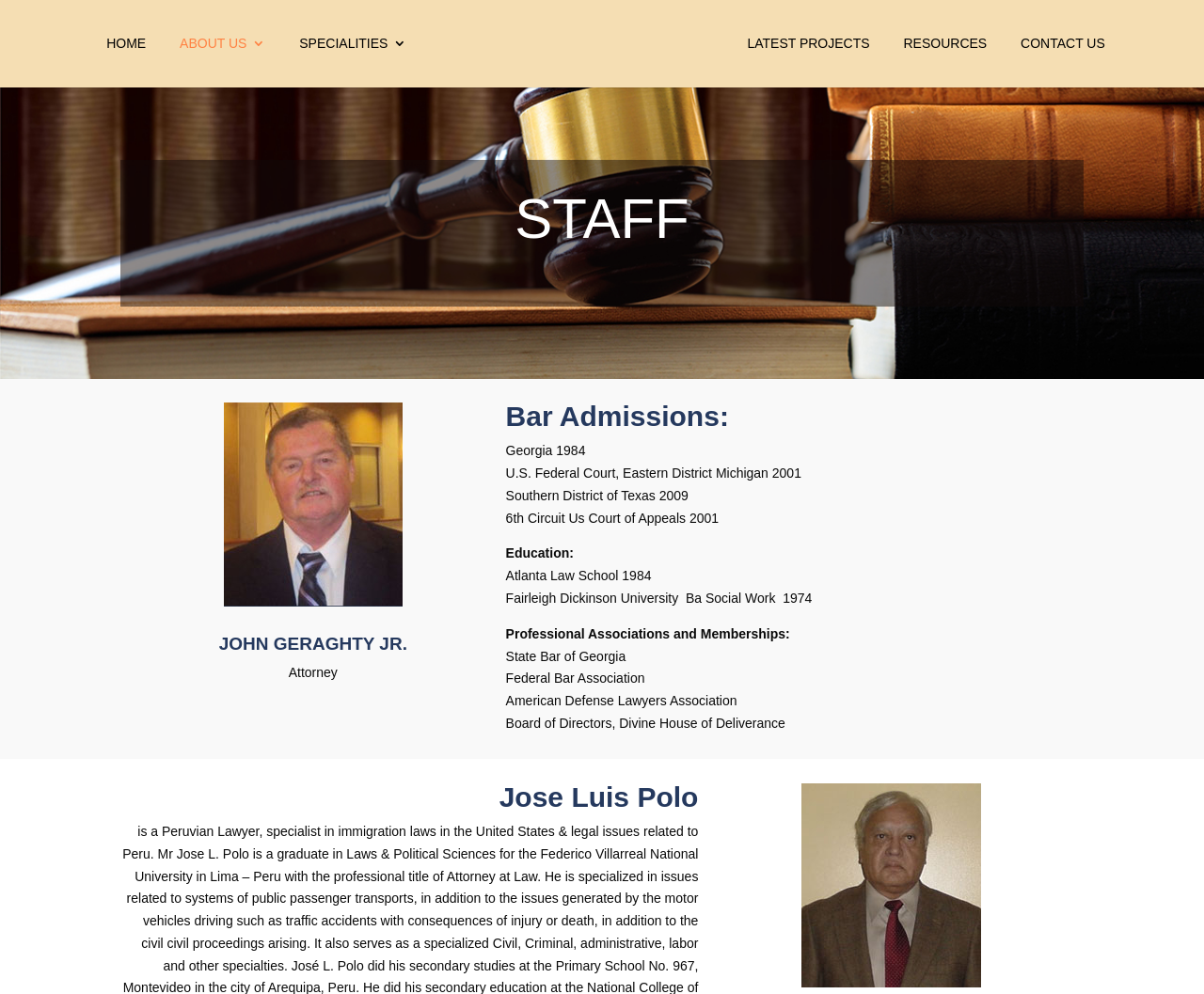Summarize the webpage with a detailed and informative caption.

The webpage is about the staff of Grace Law, a law firm. At the top, there is a navigation menu with links to "HOME", "ABOUT US 3", "SPECIALITIES 3", "LATEST PROJECTS", "RESOURCES", and "CONTACT US". The logo of Grace Law, an image, is also located at the top.

Below the navigation menu, there is a heading "STAFF" that spans across the top of the page. Underneath, there are two staff profiles. The first profile is of John Geraghty Jr., an attorney. His profile includes his name in a heading, followed by his title "Attorney" and then several paragraphs of text detailing his bar admissions, education, and professional associations and memberships.

The second profile is of Jose Luis Polo, also an attorney. His profile is similar in structure to John's, with his name in a heading, followed by his title and then several paragraphs of text detailing his background.

Overall, the webpage is focused on providing information about the staff of Grace Law, with a clean and organized layout that makes it easy to read and navigate.